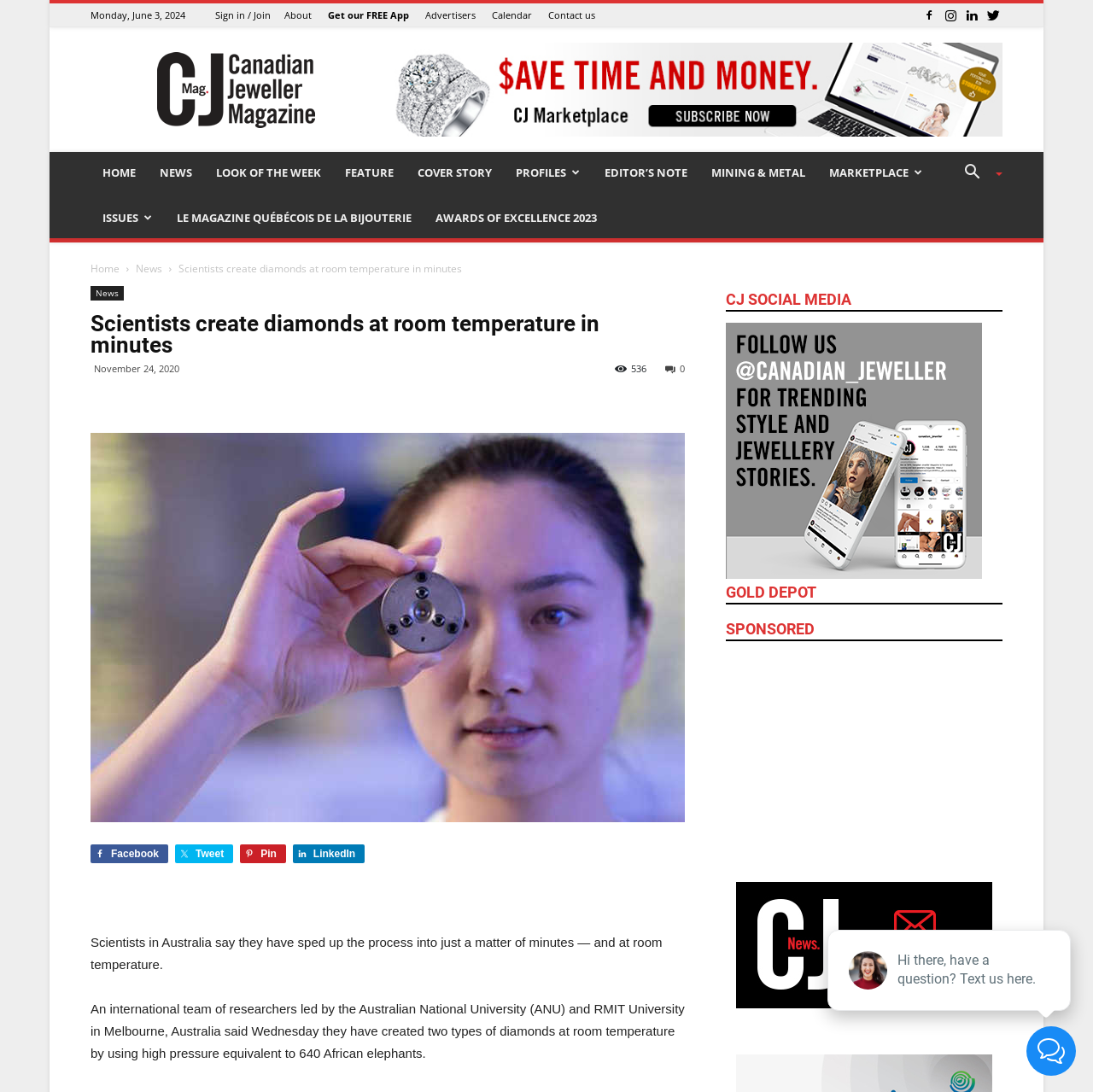Give a concise answer of one word or phrase to the question: 
What is the name of the magazine?

Canadian Jeweller Magazine